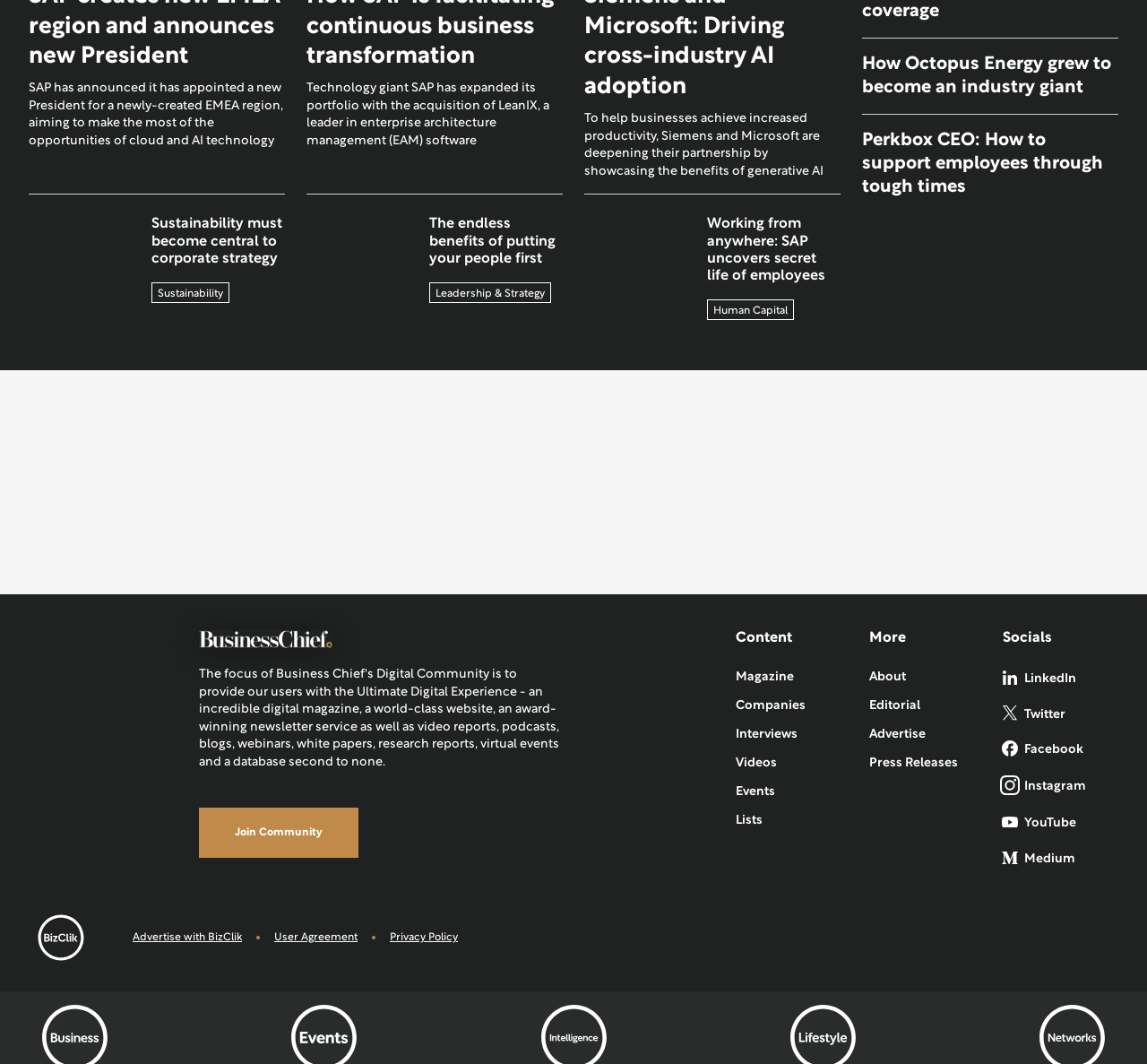What social media platforms is the website connected to?
Please provide a comprehensive answer based on the visual information in the image.

The website has links to various social media platforms, including LinkedIn, Twitter, Facebook, Instagram, YouTube, and Medium, suggesting that it has a presence on these platforms and may share content or engage with users through these channels.